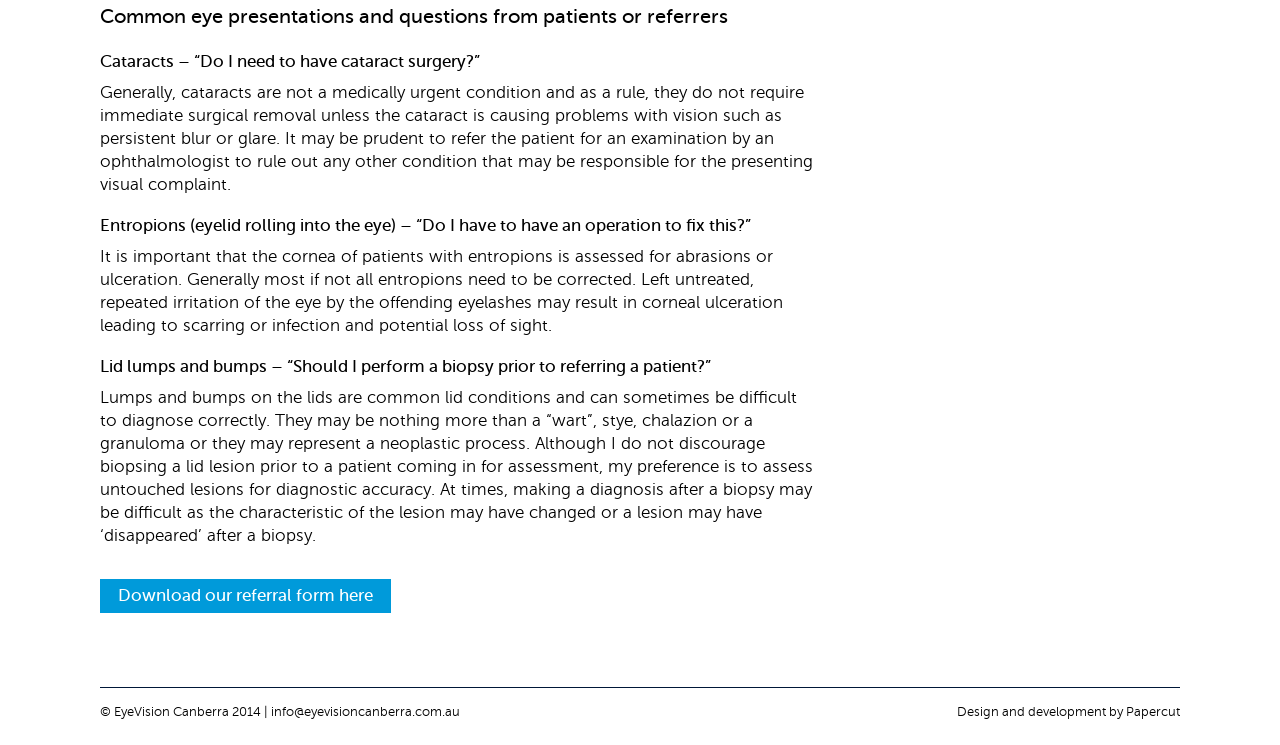For the following element description, predict the bounding box coordinates in the format (top-left x, top-left y, bottom-right x, bottom-right y). All values should be floating point numbers between 0 and 1. Description: Download our referral form here

[0.078, 0.777, 0.305, 0.823]